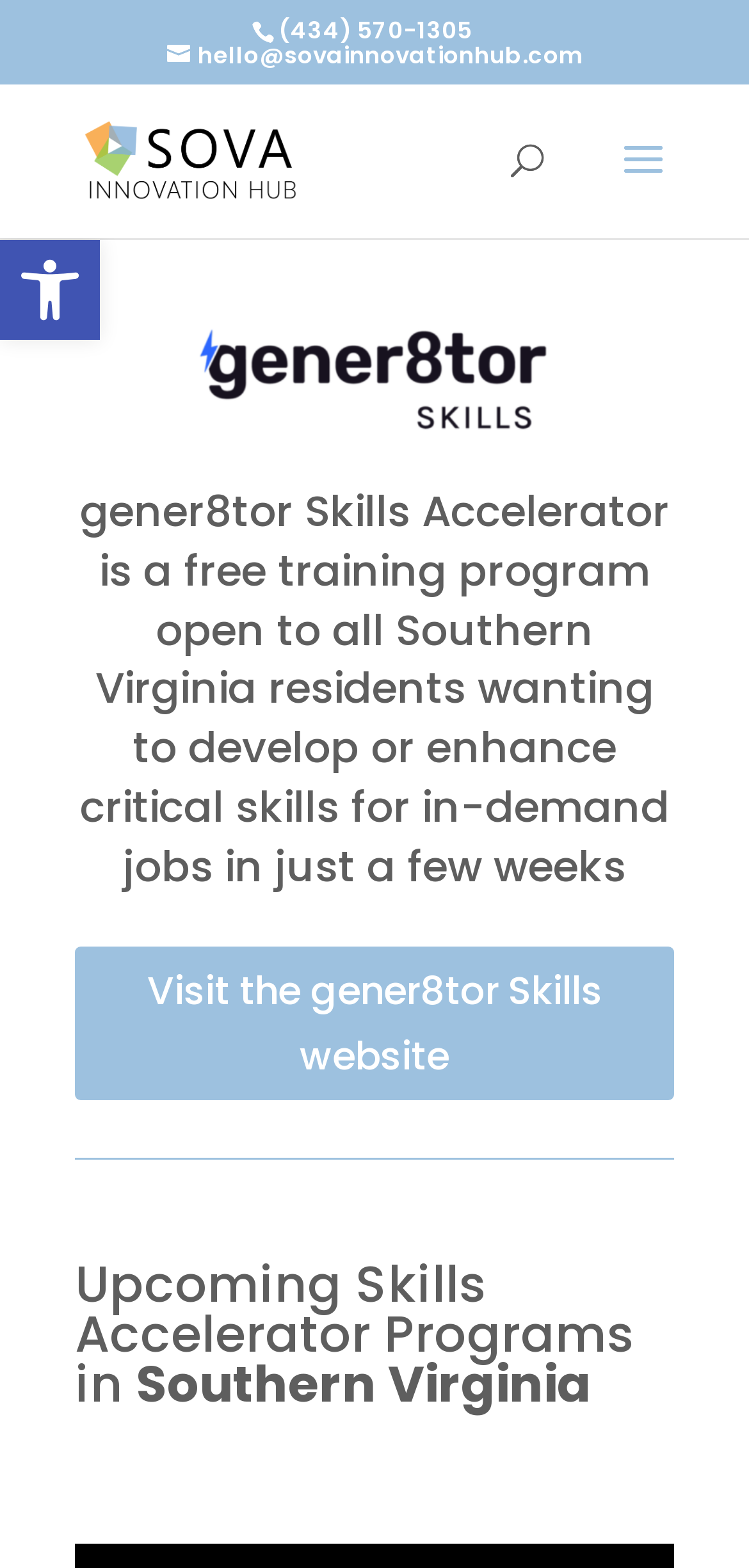What is the topic of the upcoming programs listed on the webpage?
Using the image as a reference, give an elaborate response to the question.

I found the topic of the upcoming programs by reading the heading element with the bounding box coordinates [0.1, 0.803, 0.9, 0.911], which says 'Upcoming Skills Accelerator Programs in Southern Virginia'.